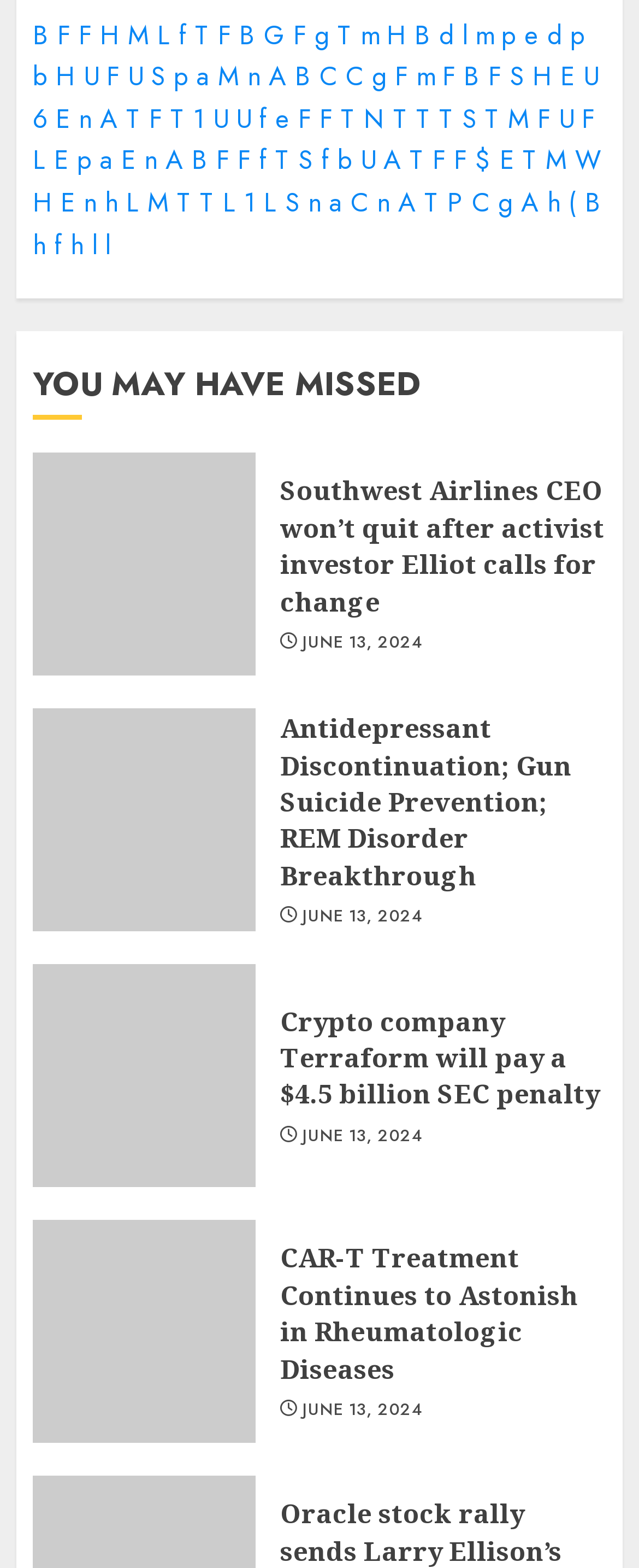What is the last link on the webpage? Examine the screenshot and reply using just one word or a brief phrase.

n